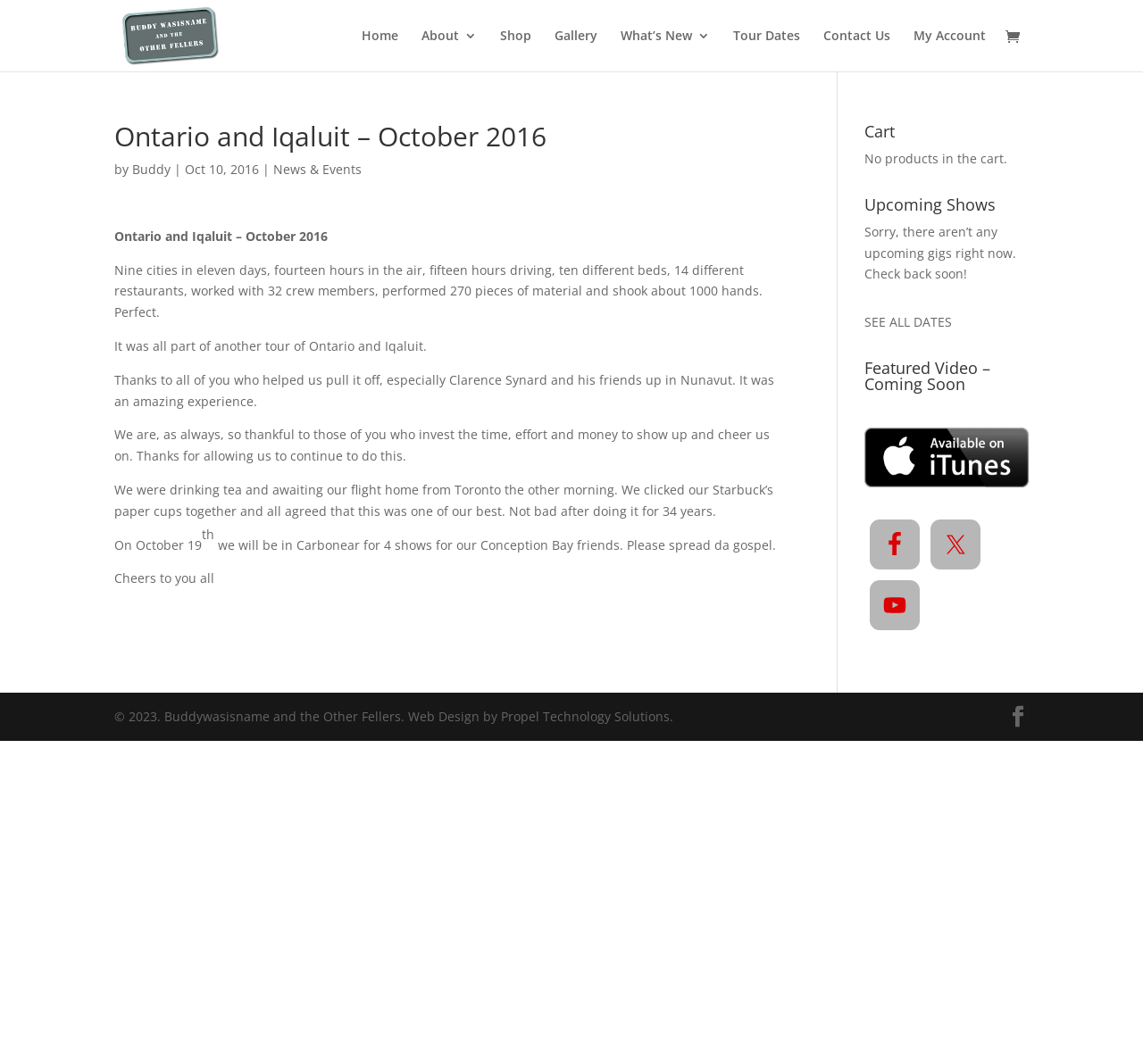Provide your answer in one word or a succinct phrase for the question: 
What is the name of the social media platform with a bird logo?

Twitter